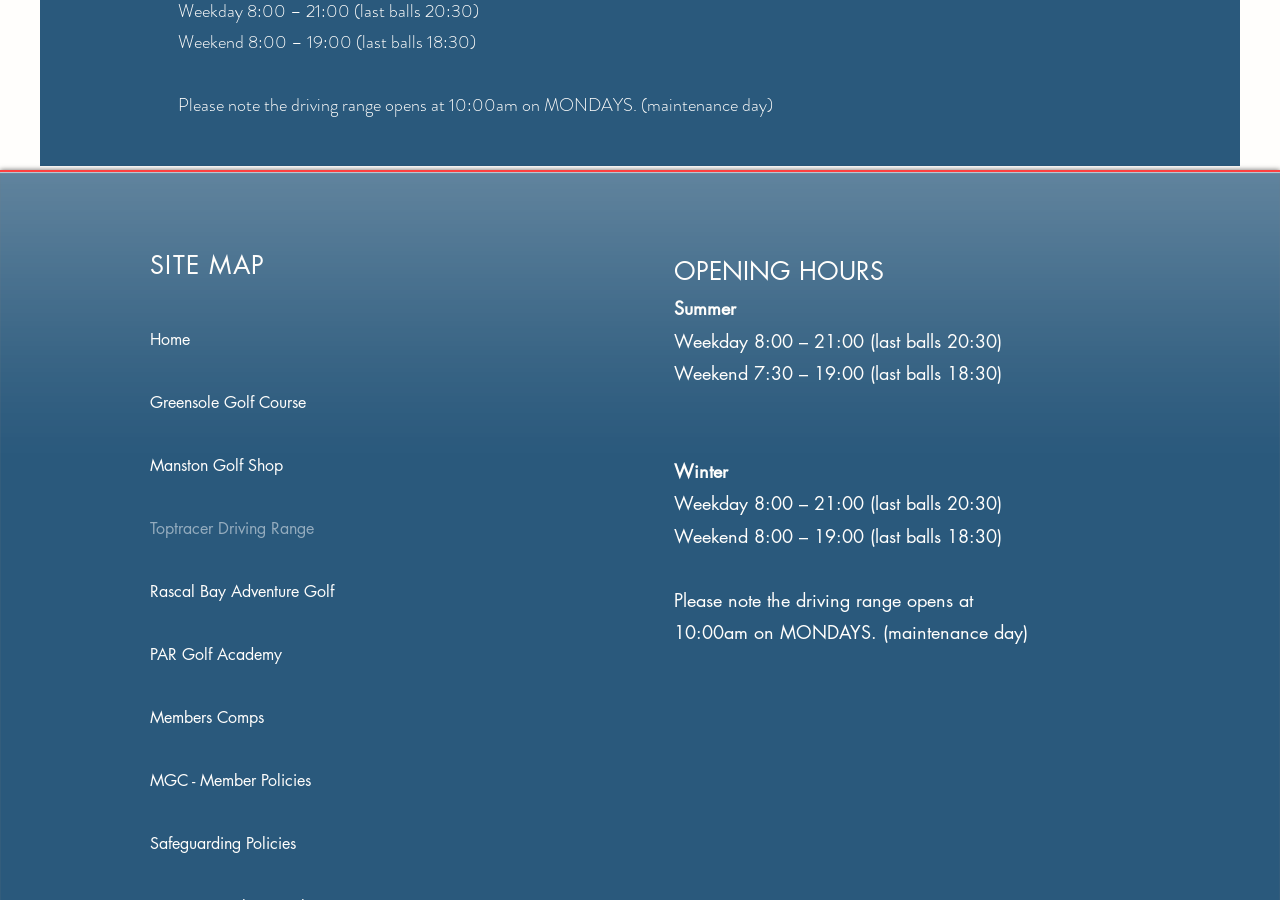Find the UI element described as: "MGC - Member Policies" and predict its bounding box coordinates. Ensure the coordinates are four float numbers between 0 and 1, [left, top, right, bottom].

[0.117, 0.832, 0.302, 0.902]